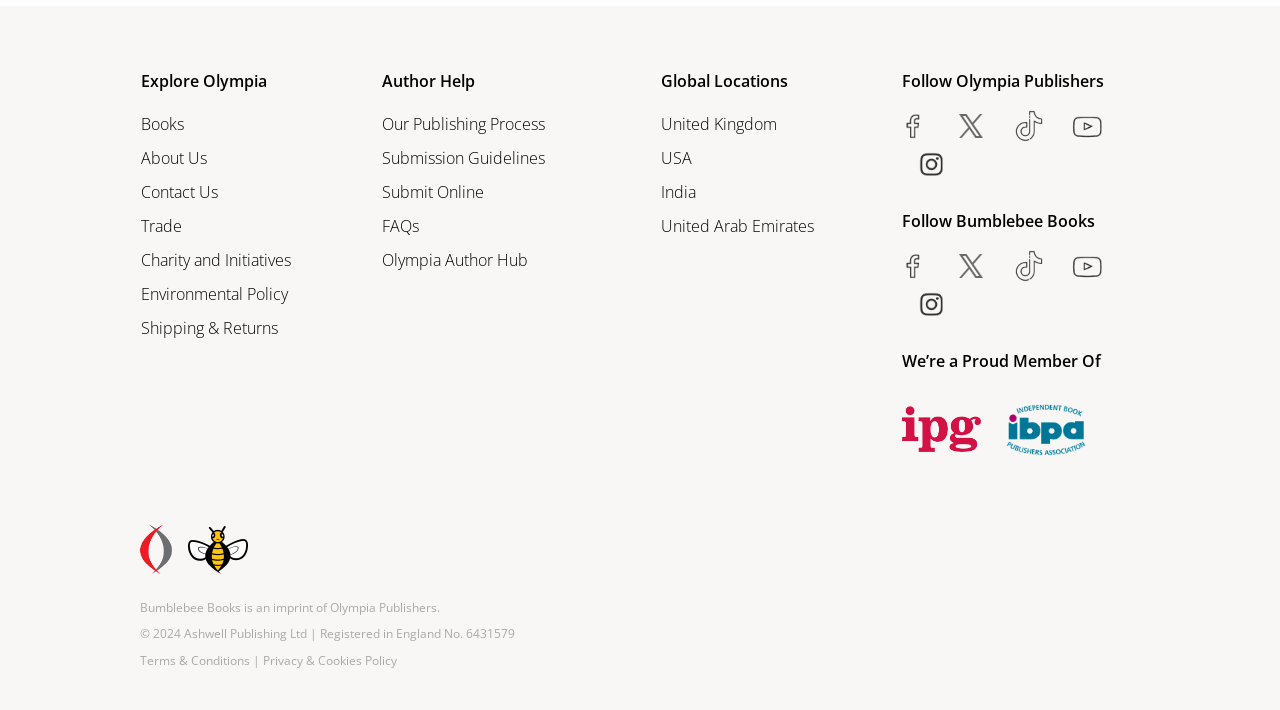What is the registration number of Ashwell Publishing Ltd?
Use the image to give a comprehensive and detailed response to the question.

The registration number of Ashwell Publishing Ltd can be found in the static text at the bottom of the webpage, which states '© 2024 Ashwell Publishing Ltd | Registered in England No. 6431579'.